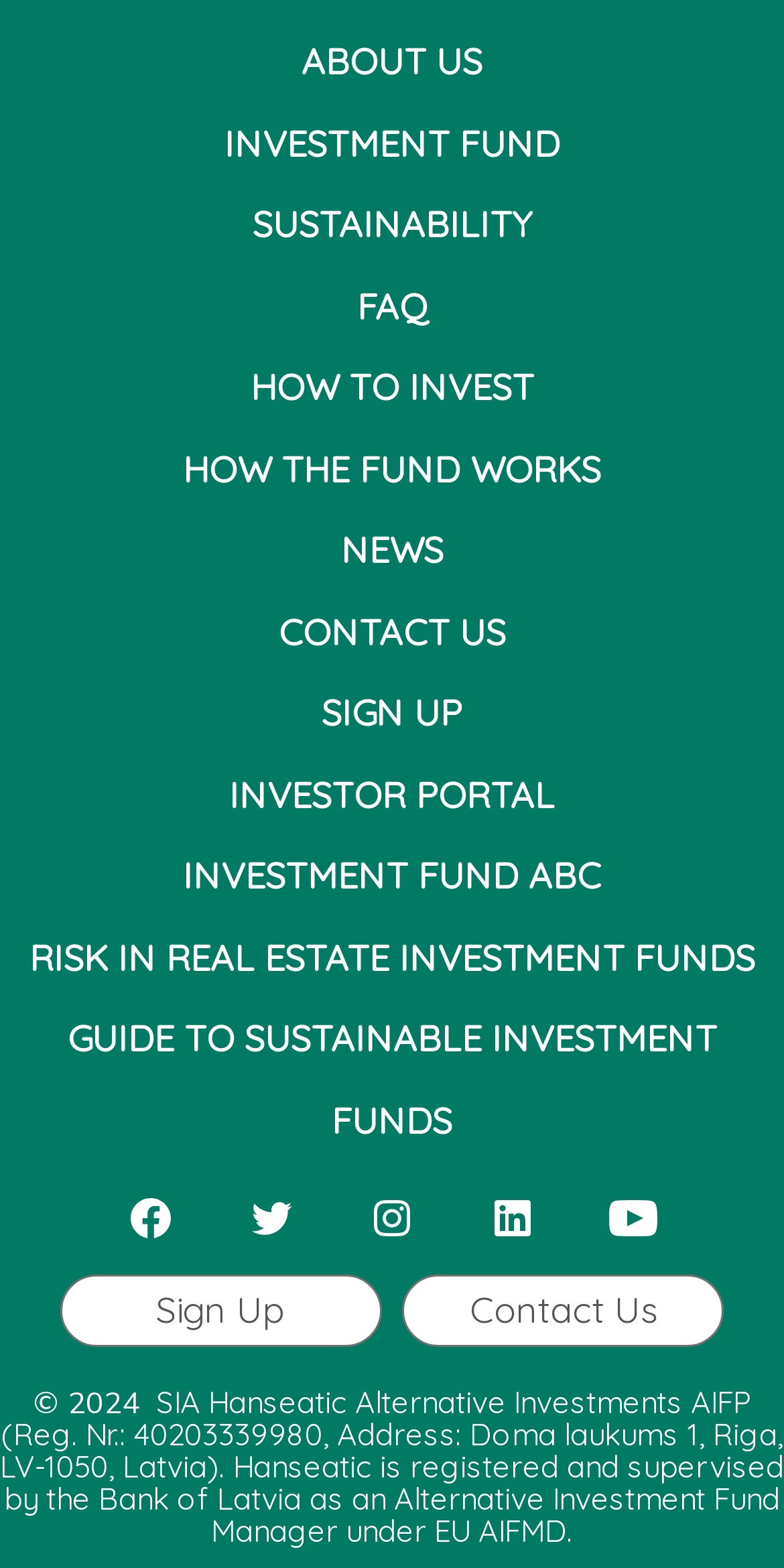Please indicate the bounding box coordinates of the element's region to be clicked to achieve the instruction: "Contact Us". Provide the coordinates as four float numbers between 0 and 1, i.e., [left, top, right, bottom].

[0.513, 0.813, 0.923, 0.859]